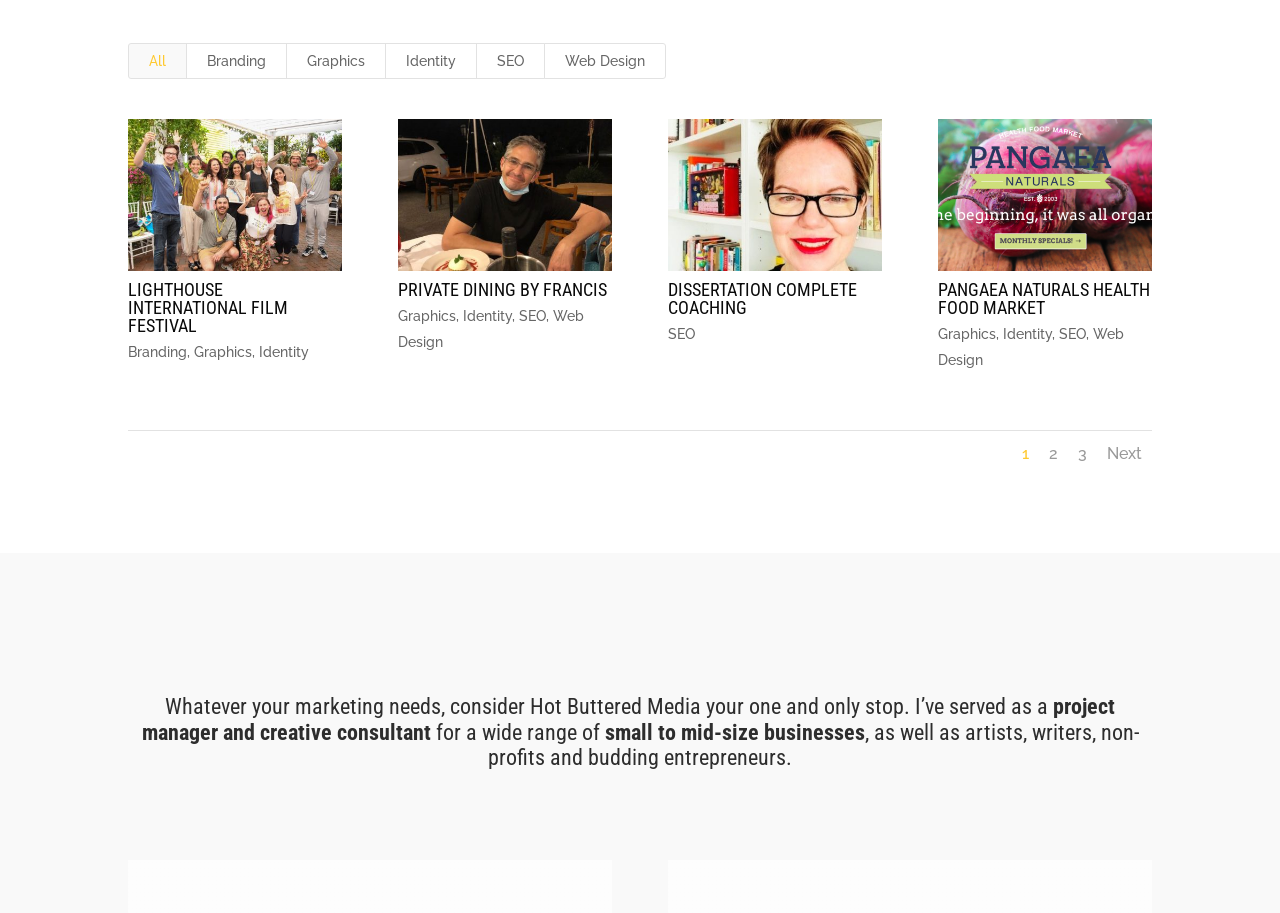Please answer the following question using a single word or phrase: 
What is the purpose of Hot Buttered Media?

One-stop marketing solution